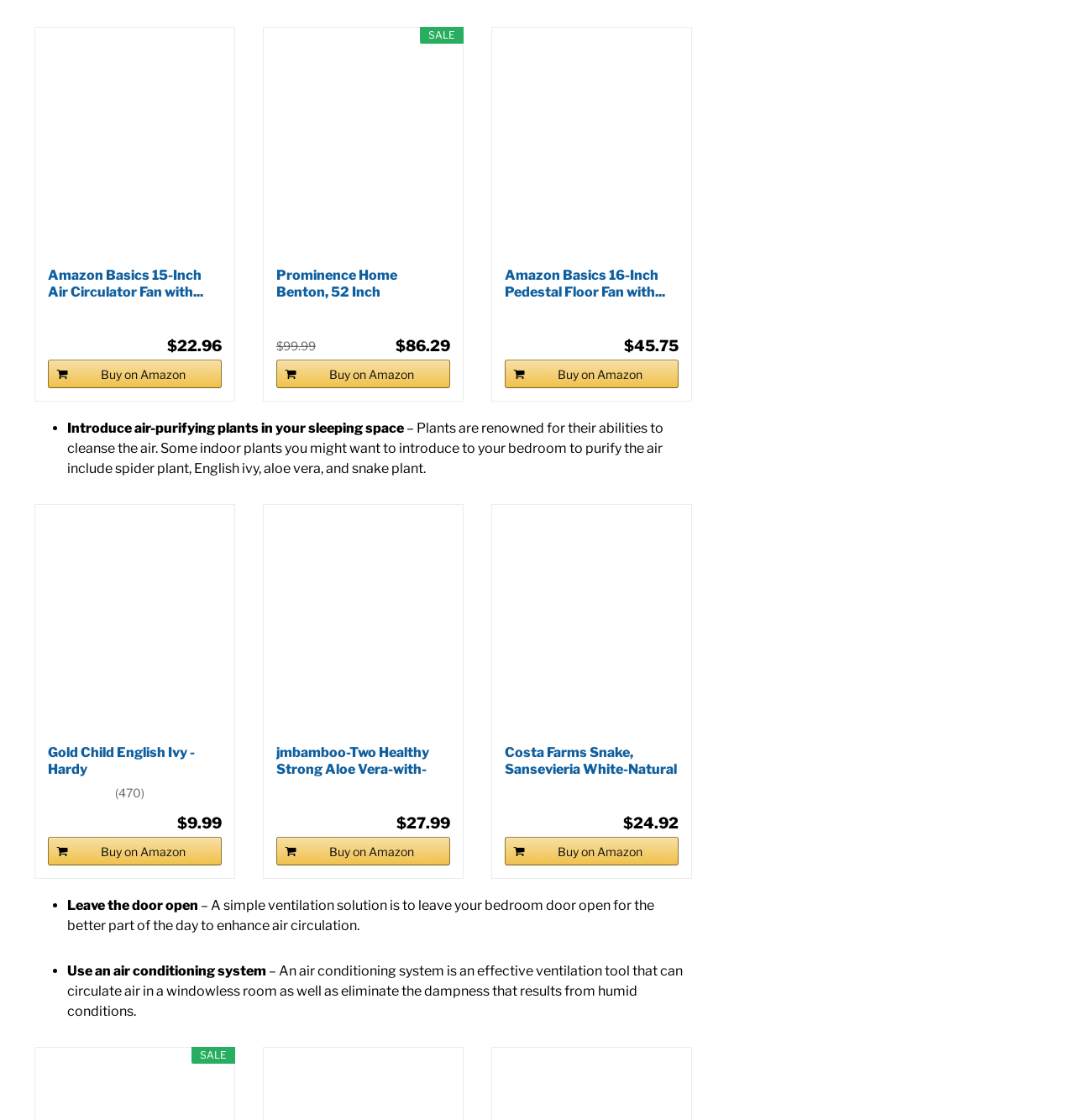Please identify the bounding box coordinates of the region to click in order to complete the task: "Click on the 'Amazon Basics 15-Inch Air Circulator Fan' link". The coordinates must be four float numbers between 0 and 1, specified as [left, top, right, bottom].

[0.044, 0.043, 0.206, 0.231]